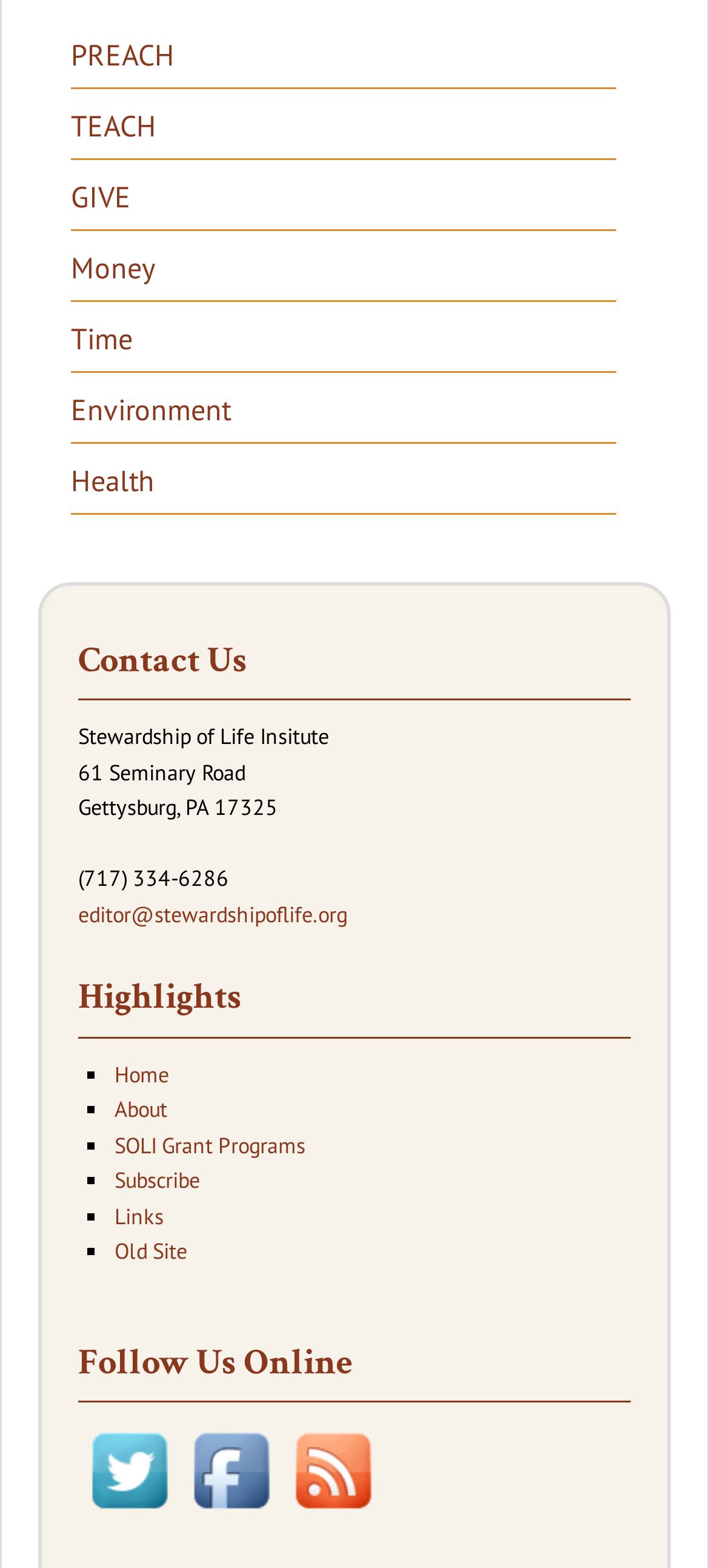Indicate the bounding box coordinates of the element that must be clicked to execute the instruction: "Follow on Twitter". The coordinates should be given as four float numbers between 0 and 1, i.e., [left, top, right, bottom].

[0.11, 0.956, 0.254, 0.974]